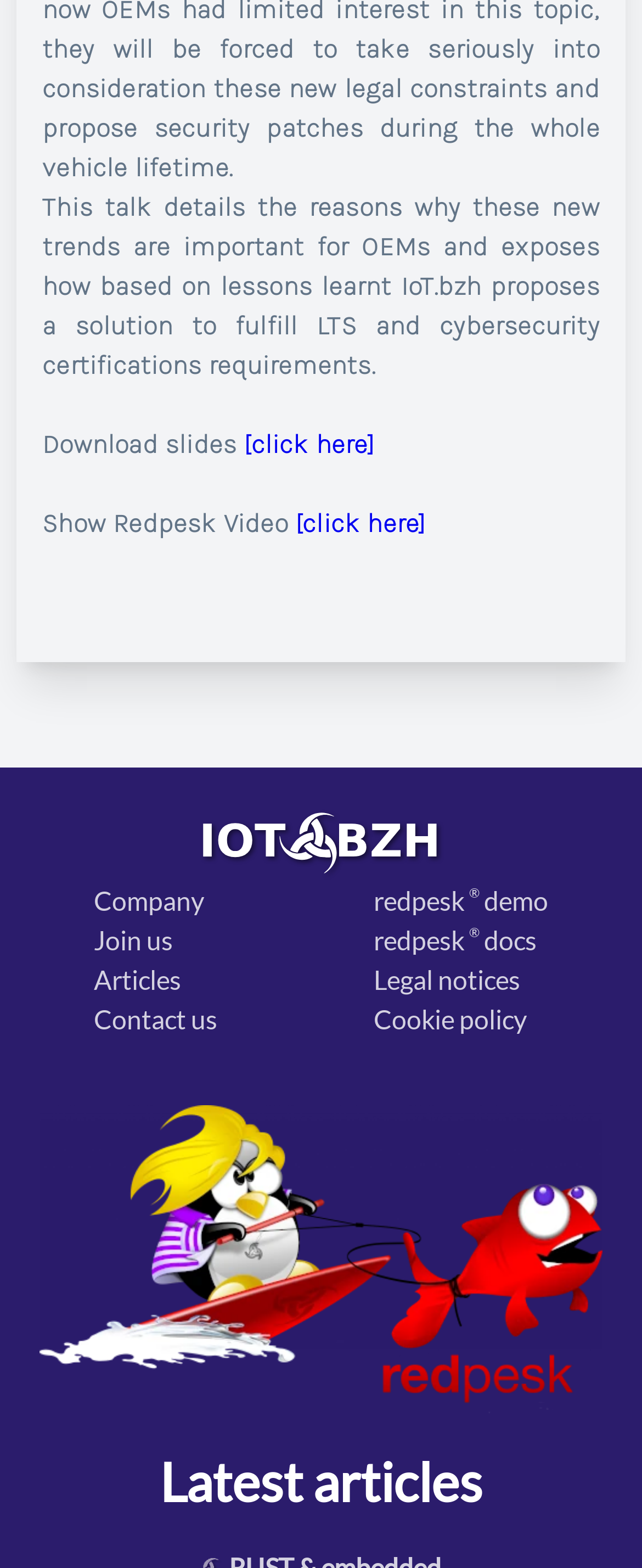Locate the bounding box coordinates of the element to click to perform the following action: 'Read Redpesk demo documentation'. The coordinates should be given as four float values between 0 and 1, in the form of [left, top, right, bottom].

[0.582, 0.588, 0.854, 0.613]